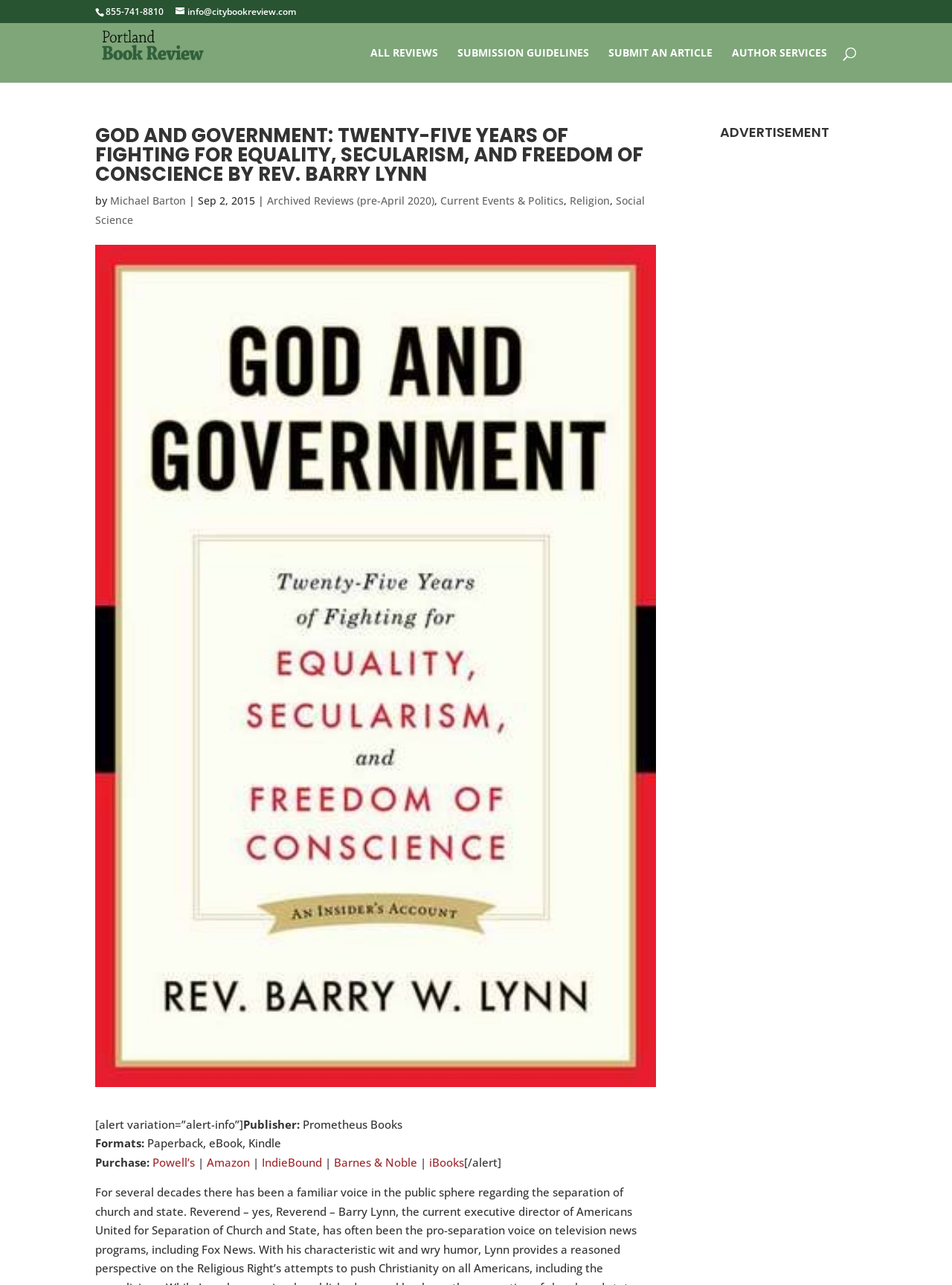Identify the bounding box of the UI element that matches this description: "iBooks".

[0.451, 0.898, 0.488, 0.91]